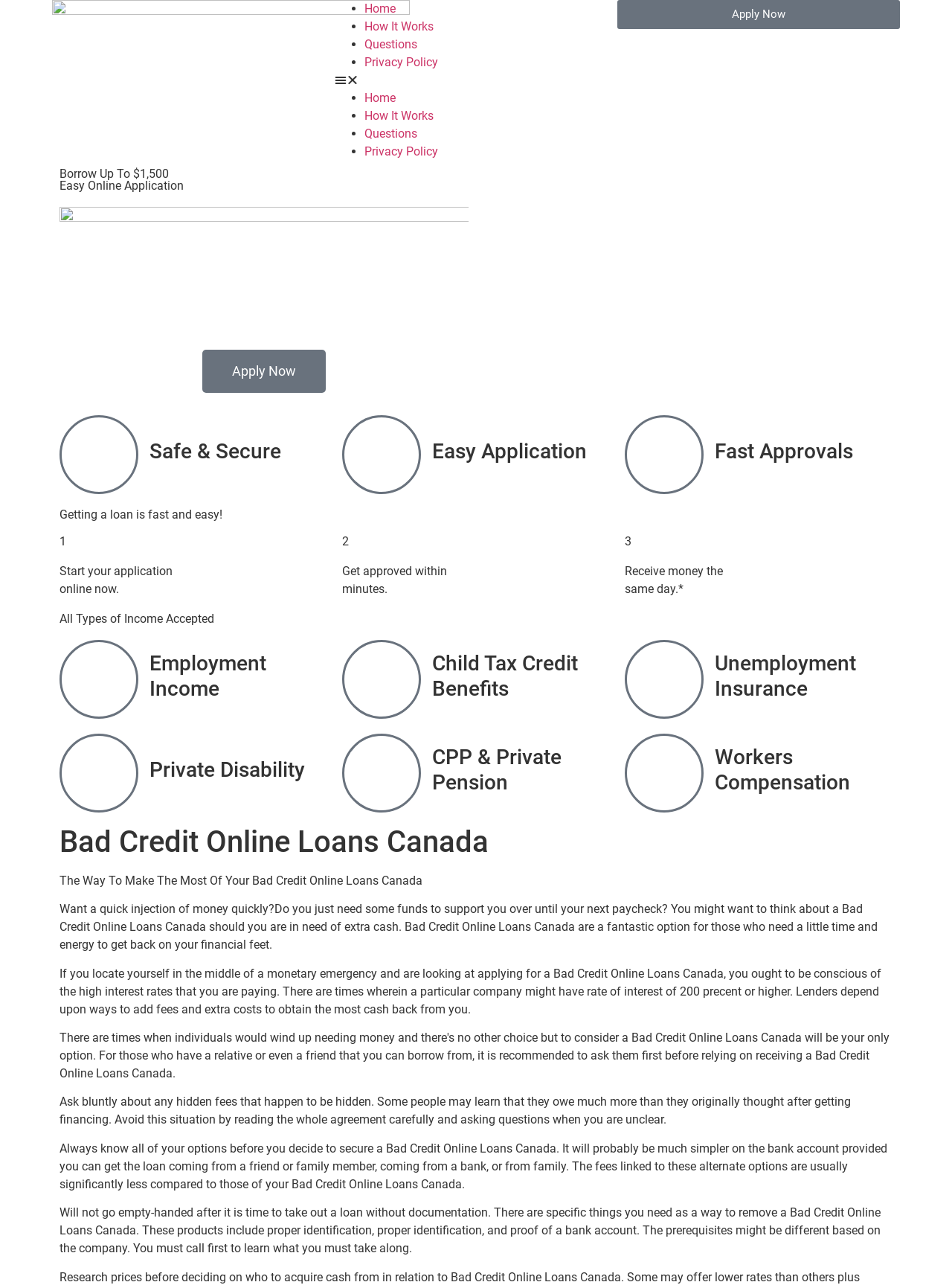Determine the bounding box coordinates for the area that should be clicked to carry out the following instruction: "Click the 'How It Works' link".

[0.383, 0.015, 0.455, 0.026]